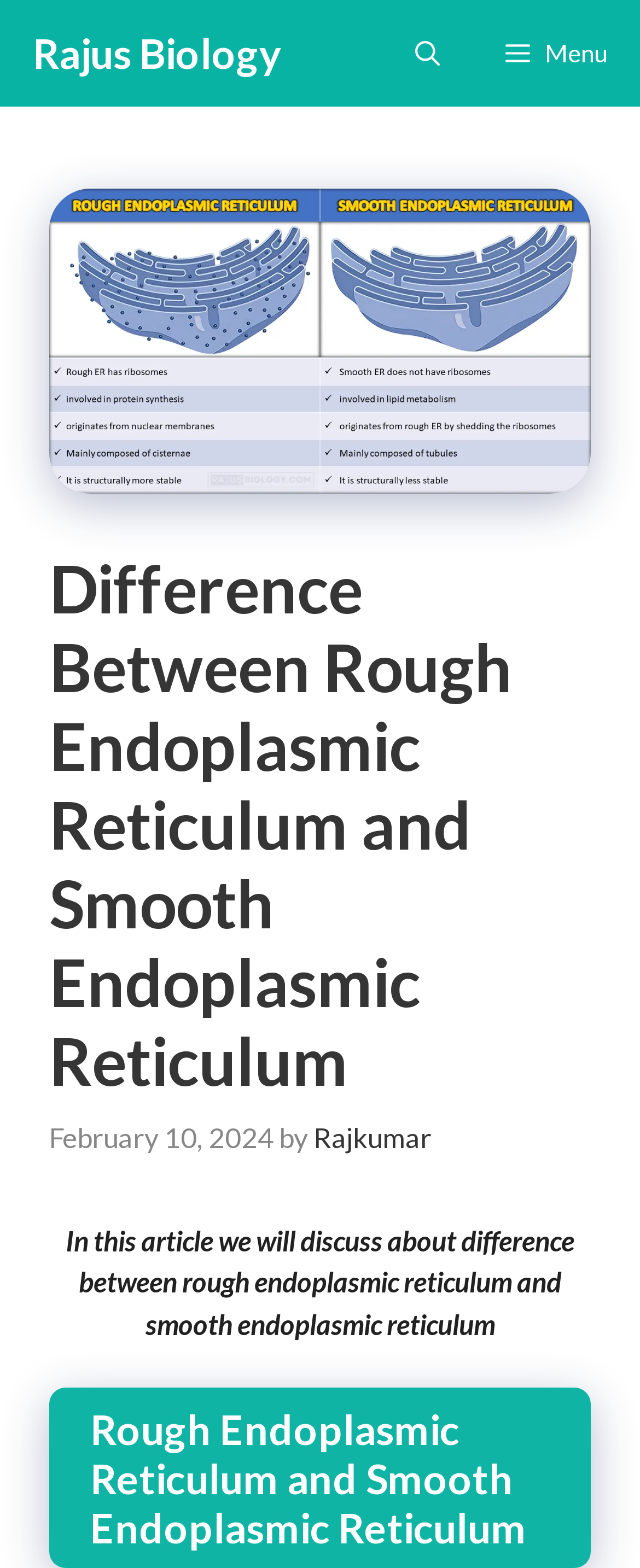Please answer the following question using a single word or phrase: 
What is the purpose of the button at the top right corner?

Open search